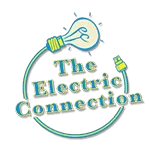Elaborate on the contents of the image in great detail.

This image features the logo of "The Electric Connection," a Los Angeles-based electrical service company. The design prominently showcases a light bulb intertwined with a power cord, symbolizing the company's focus on electrical connections and services. The vibrant colors and playful font convey a sense of energy and reliability, reflecting the company's commitment to providing expert electrical solutions. Established since 1979, The Electric Connection aims to serve the needs of homeowners and businesses with high-quality, certified electricians.